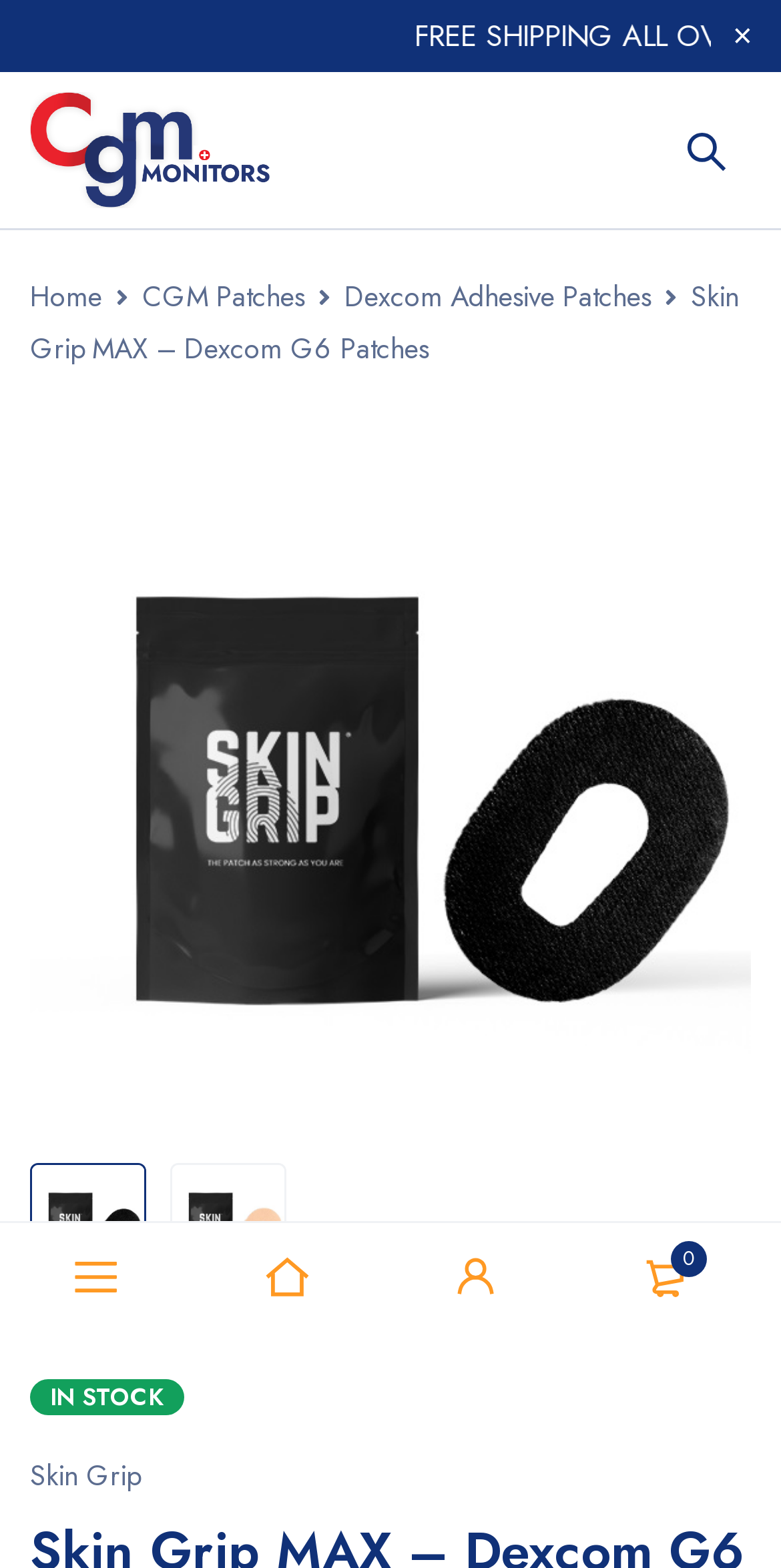Reply to the question with a single word or phrase:
How many navigation links are on the top of the webpage?

4